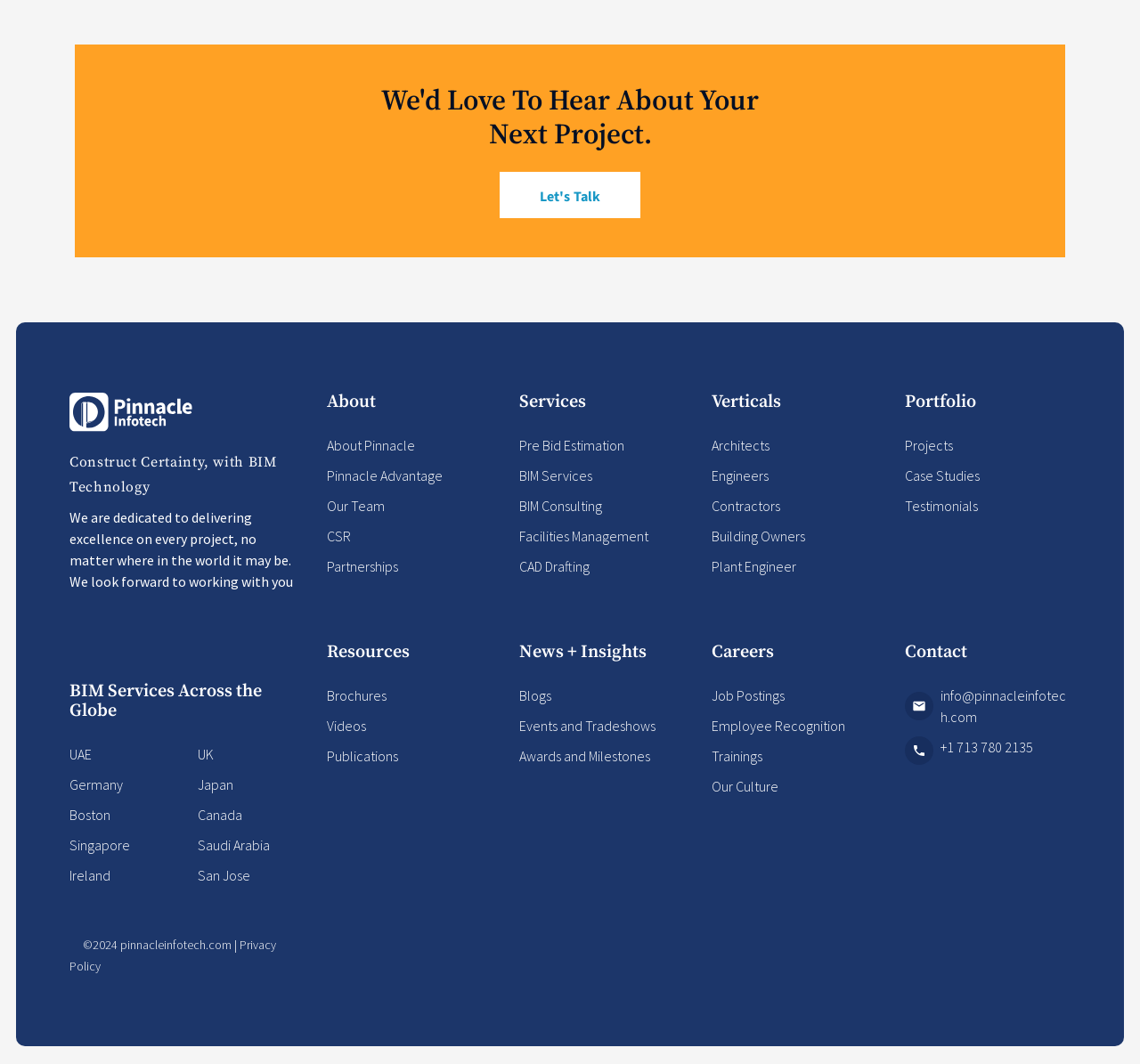Locate the bounding box coordinates of the element's region that should be clicked to carry out the following instruction: "View About Pinnacle". The coordinates need to be four float numbers between 0 and 1, i.e., [left, top, right, bottom].

[0.286, 0.409, 0.432, 0.429]